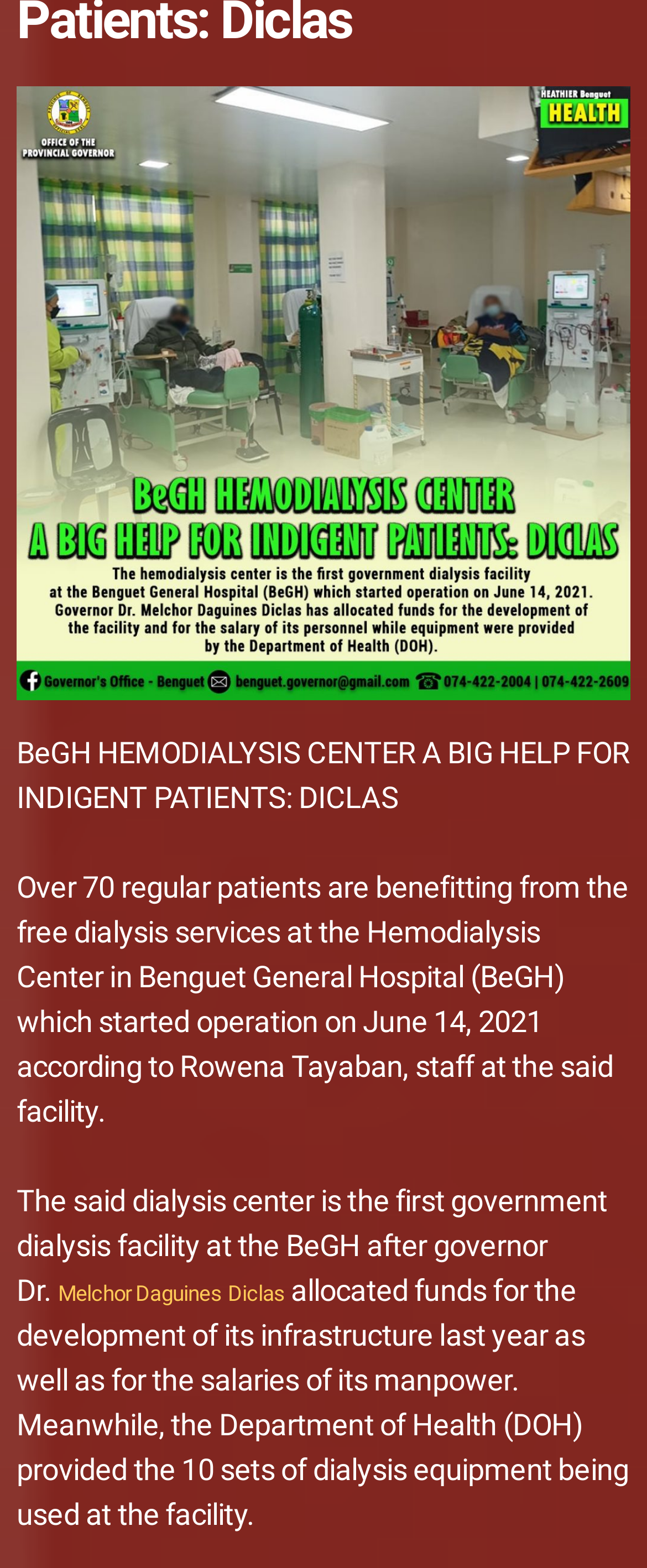Identify the bounding box of the HTML element described here: "MoreNews". Provide the coordinates as four float numbers between 0 and 1: [left, top, right, bottom].

None